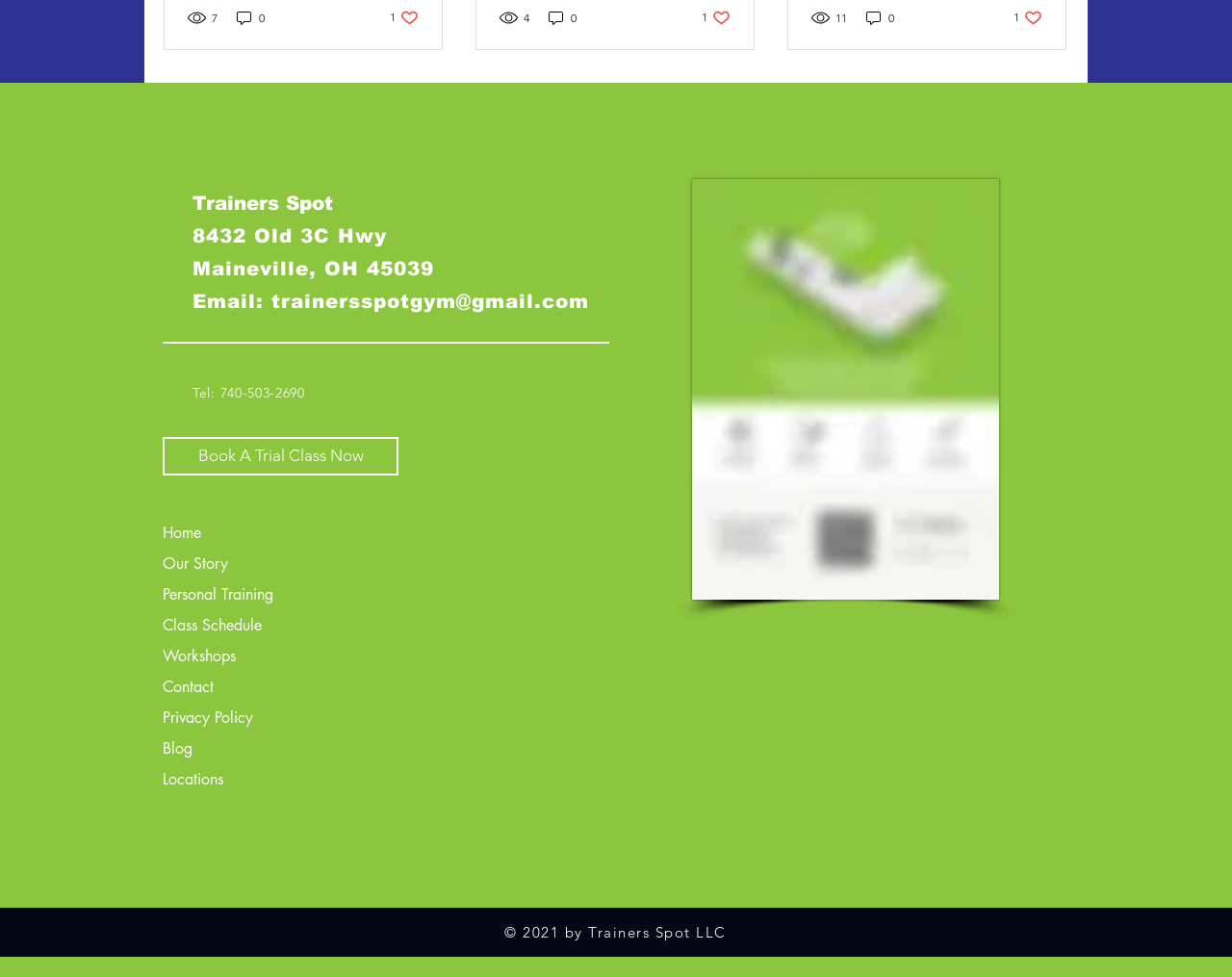Locate the bounding box coordinates of the UI element described by: "Class Schedule". Provide the coordinates as four float numbers between 0 and 1, formatted as [left, top, right, bottom].

[0.132, 0.625, 0.462, 0.657]